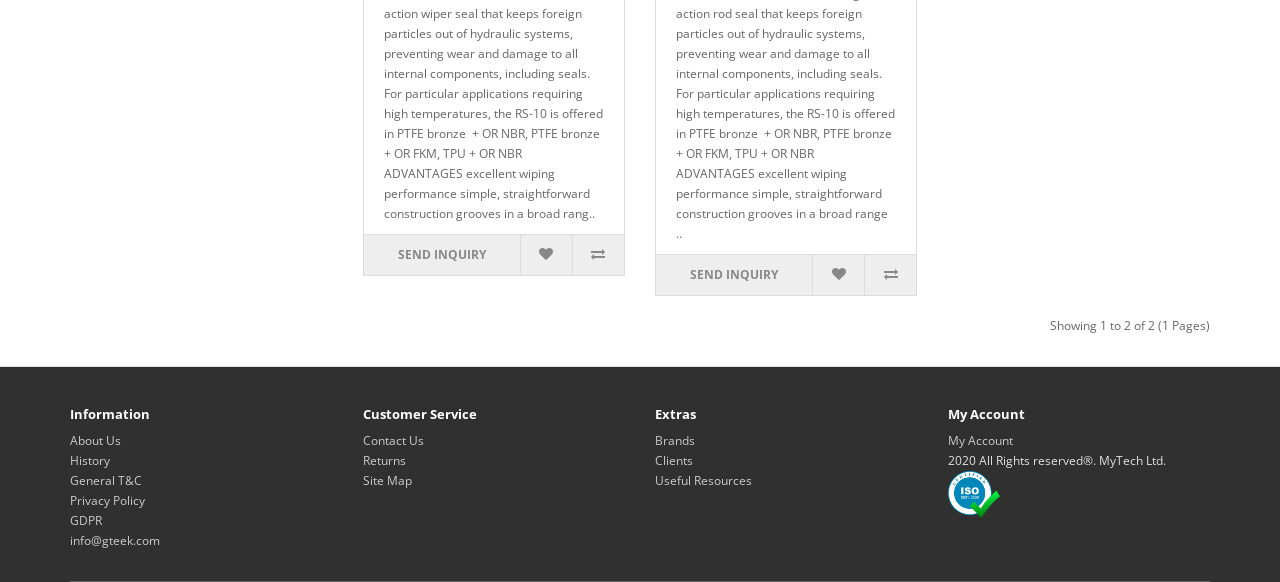What type of information is provided in the 'Information' section?
Refer to the image and provide a one-word or short phrase answer.

About Us, History, etc.